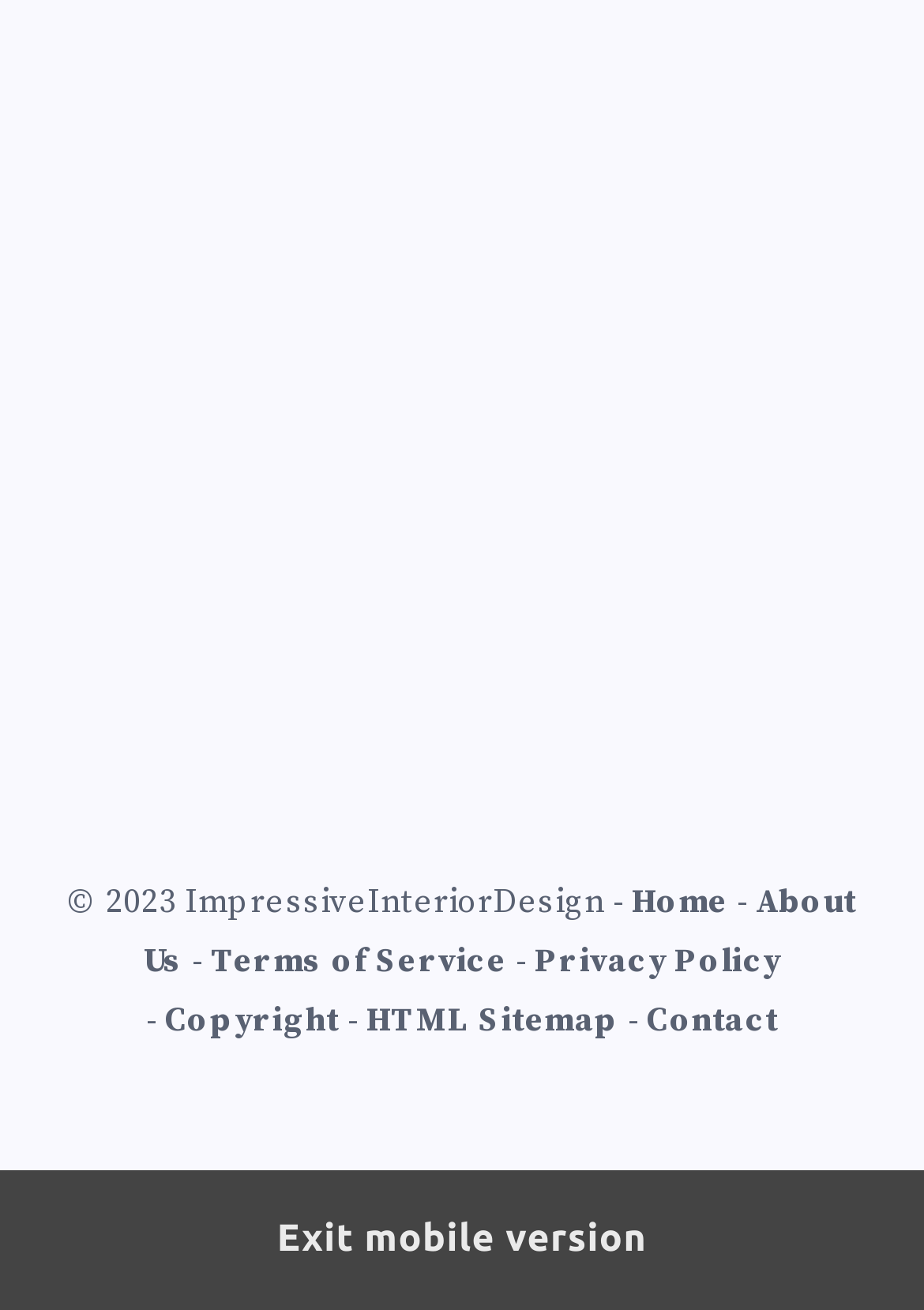Is there a mobile version of the website? Examine the screenshot and reply using just one word or a brief phrase.

Yes